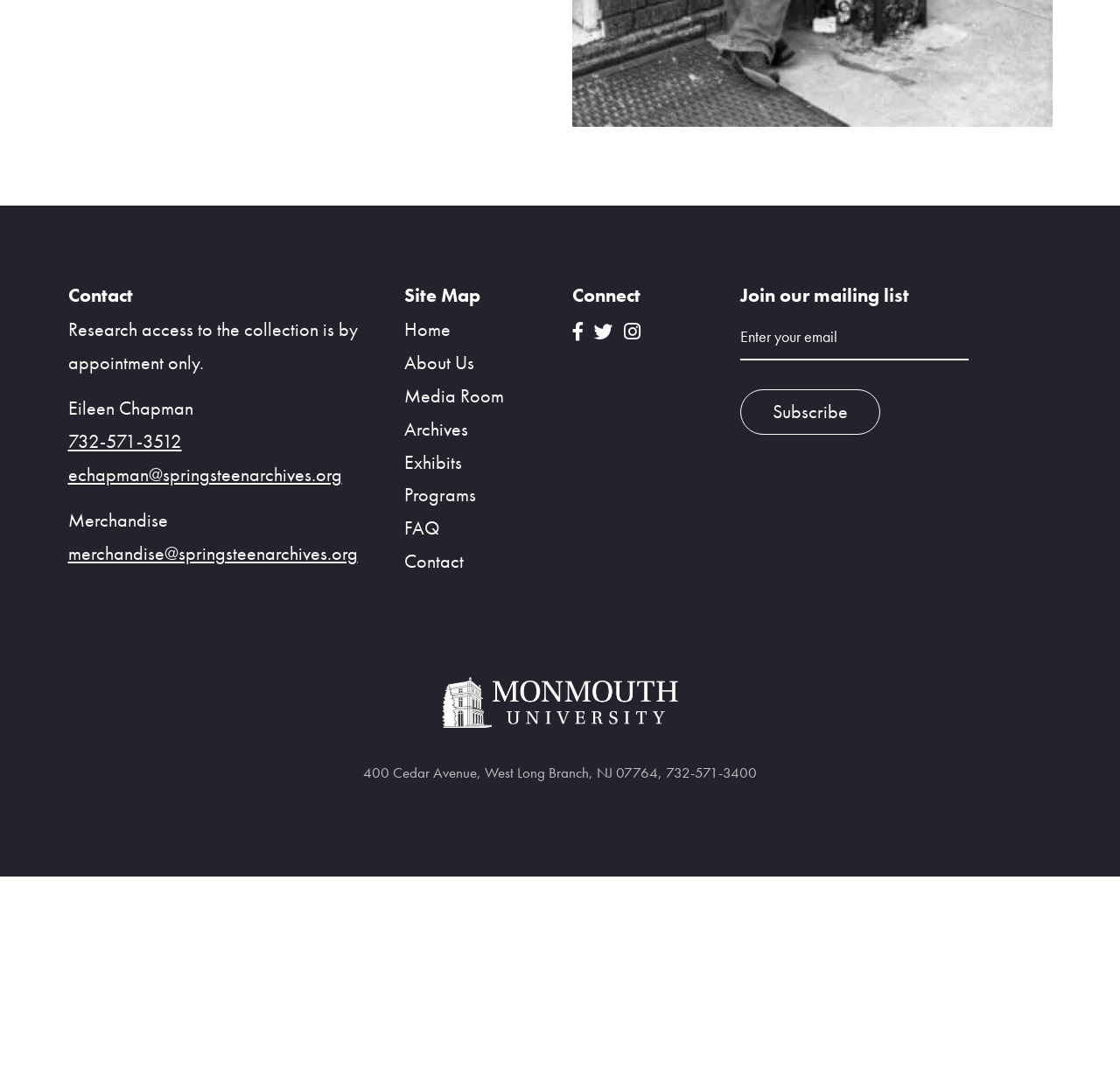What is the address of the Springsteen Archives?
Please use the visual content to give a single word or phrase answer.

400 Cedar Avenue, West Long Branch, NJ 07764